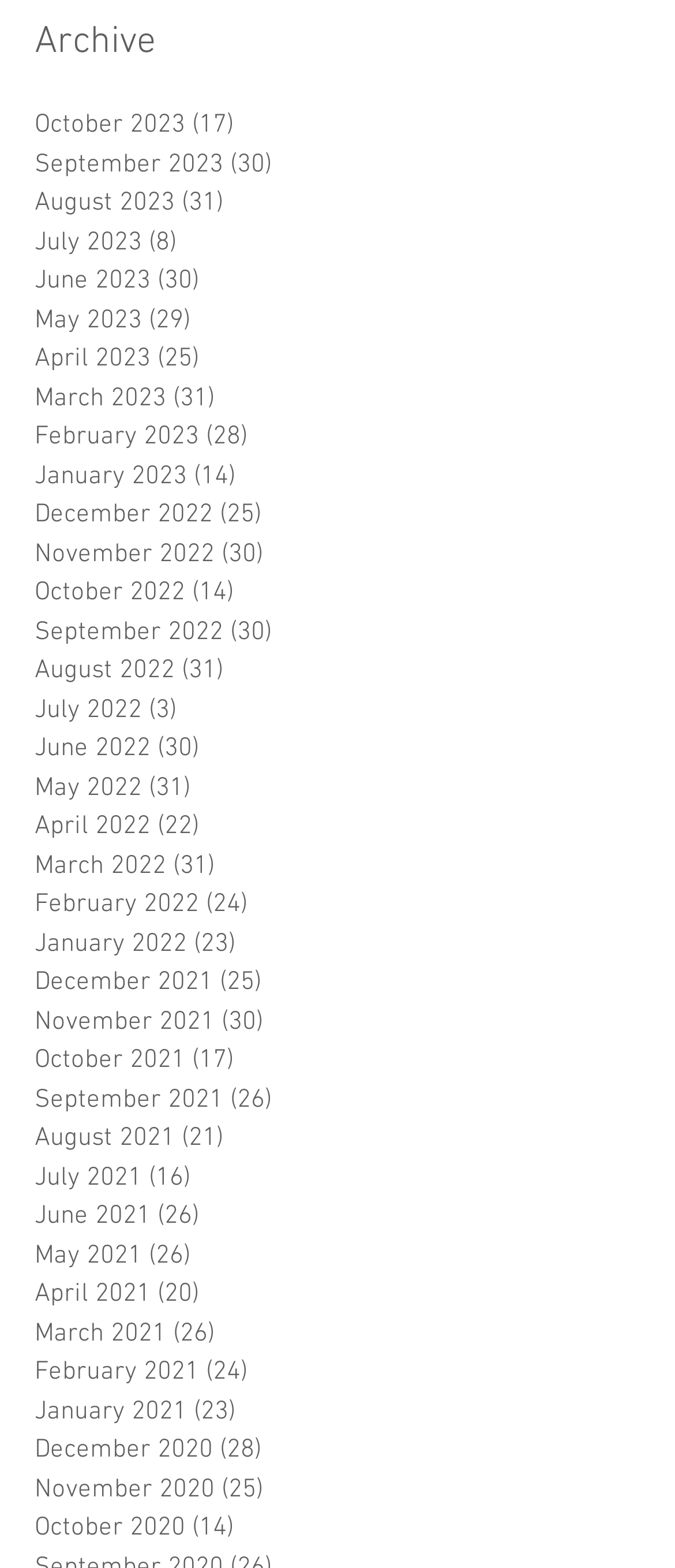Please specify the coordinates of the bounding box for the element that should be clicked to carry out this instruction: "View December 2020 posts". The coordinates must be four float numbers between 0 and 1, formatted as [left, top, right, bottom].

[0.051, 0.913, 0.769, 0.937]